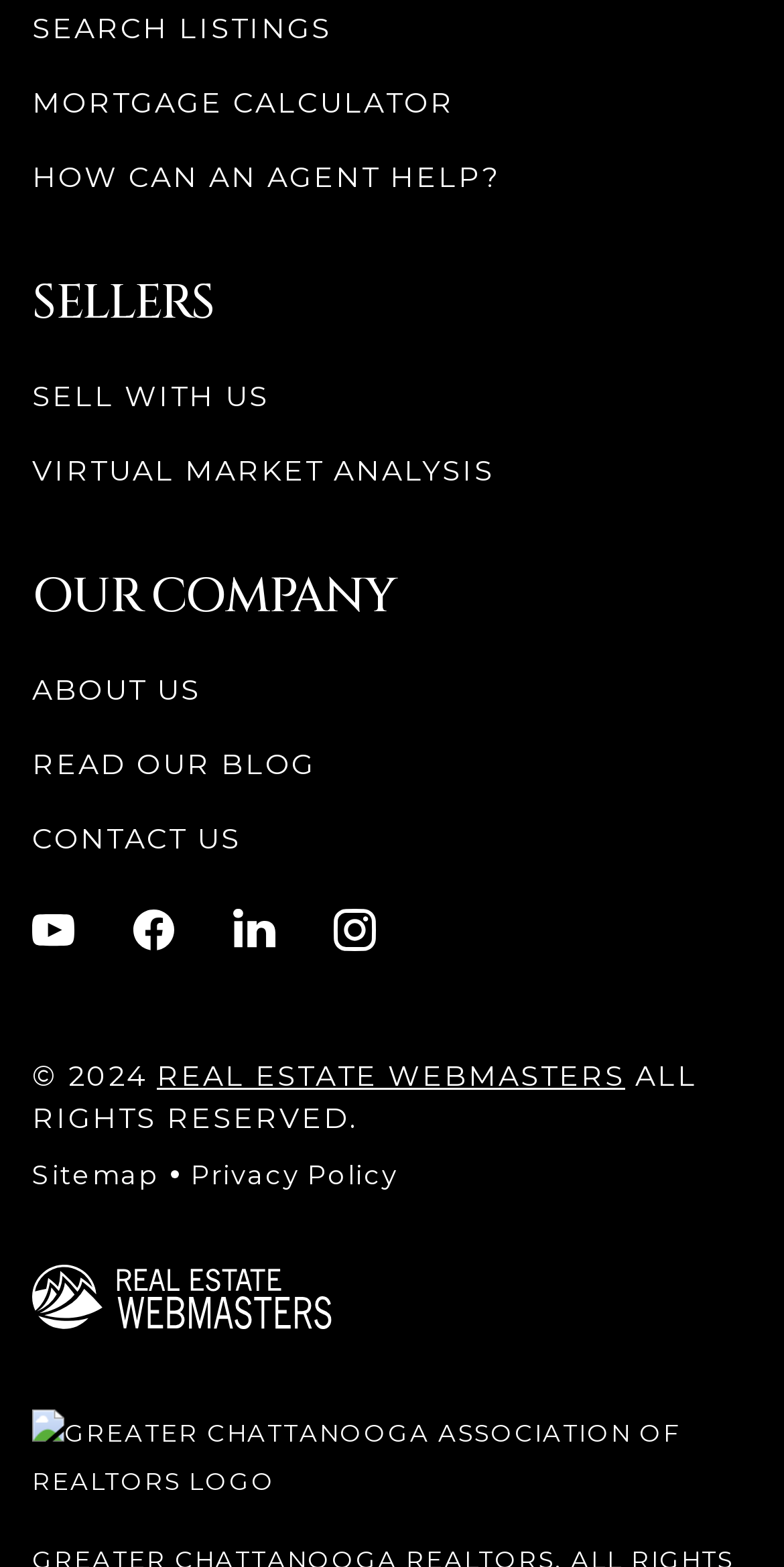Locate the bounding box coordinates of the clickable region necessary to complete the following instruction: "Sell with us". Provide the coordinates in the format of four float numbers between 0 and 1, i.e., [left, top, right, bottom].

[0.041, 0.239, 0.344, 0.266]